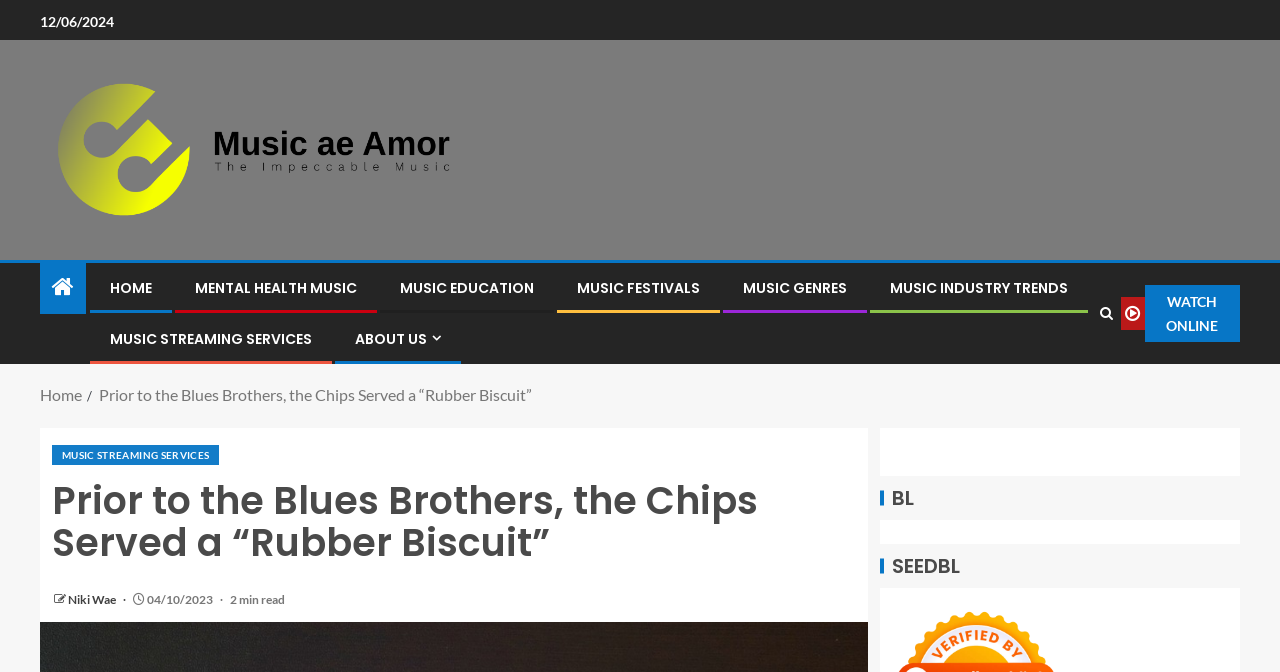What is the date of the article 'Prior to the Blues Brothers, the Chips Served a “Rubber Biscuit”'?
Please give a detailed and elaborate answer to the question based on the image.

I found the date by looking at the article section, where the header 'Prior to the Blues Brothers, the Chips Served a “Rubber Biscuit”' is located. Below the header, I found the static text '04/10/2023', which indicates the date of the article.